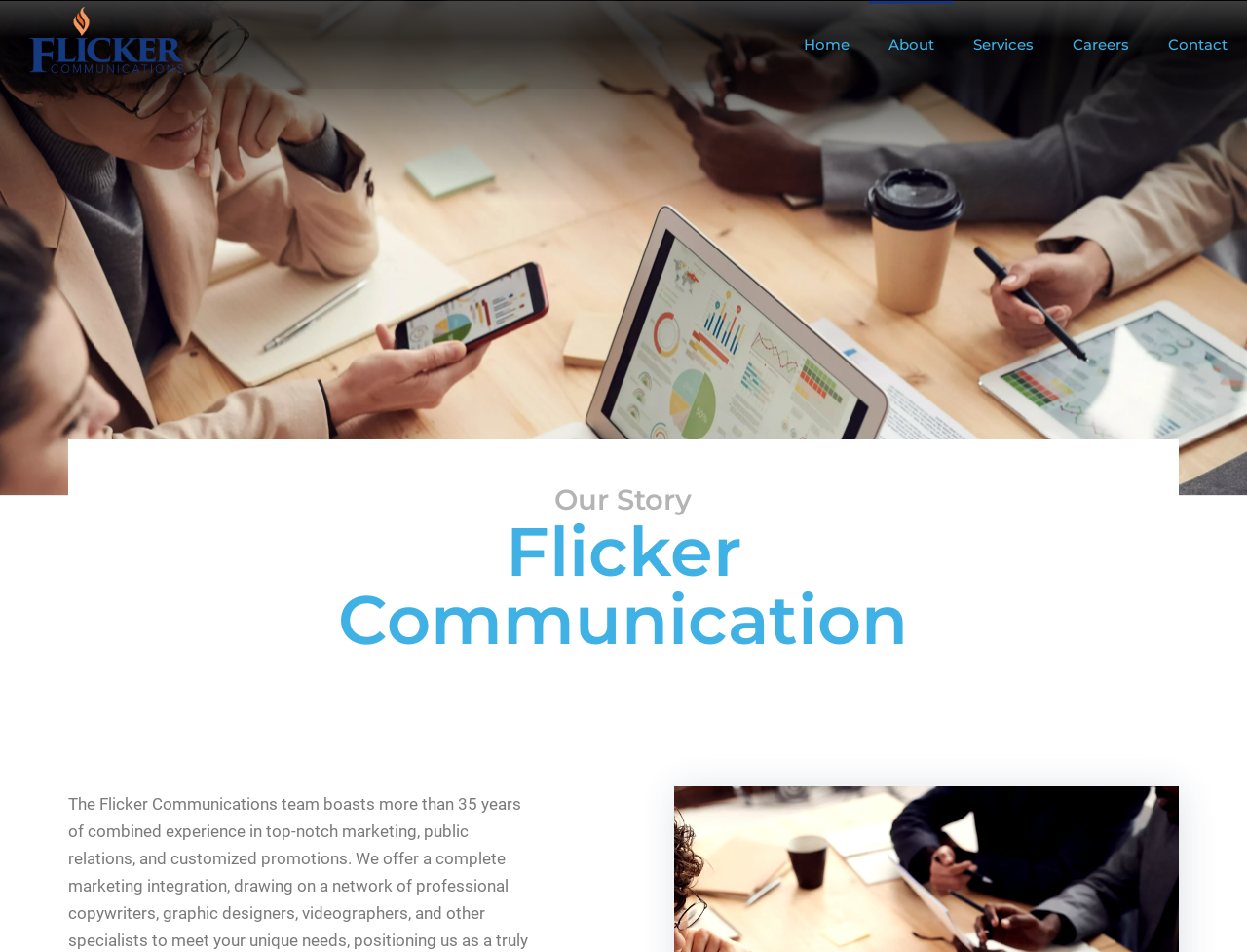Articulate a complete and detailed caption of the webpage elements.

The webpage is about Flicker Communications, a company that provides marketing, public relations, and brand promotion solutions specifically for the food and beverage industry. 

At the top of the page, there is a navigation menu with five links: "Home", "About", "Services", "Careers", and "Contact", which are evenly spaced and aligned horizontally. 

Below the navigation menu, there are two headings. The first heading, "Our Story", is located at the top-left section of the page. The second heading, "Flicker Communication", is positioned below the first heading, still in the top-left section of the page.